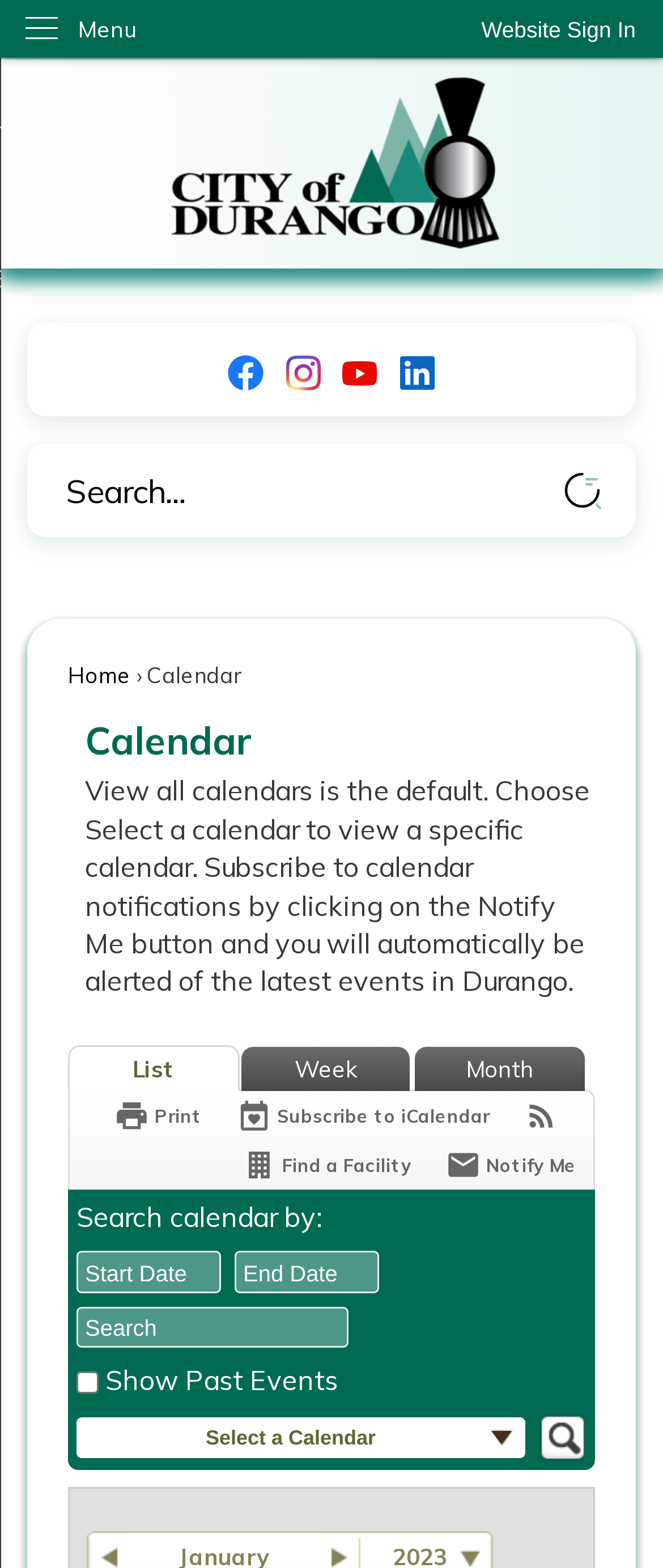Locate the bounding box coordinates of the region to be clicked to comply with the following instruction: "View the calendar in list format". The coordinates must be four float numbers between 0 and 1, in the form [left, top, right, bottom].

[0.103, 0.666, 0.362, 0.696]